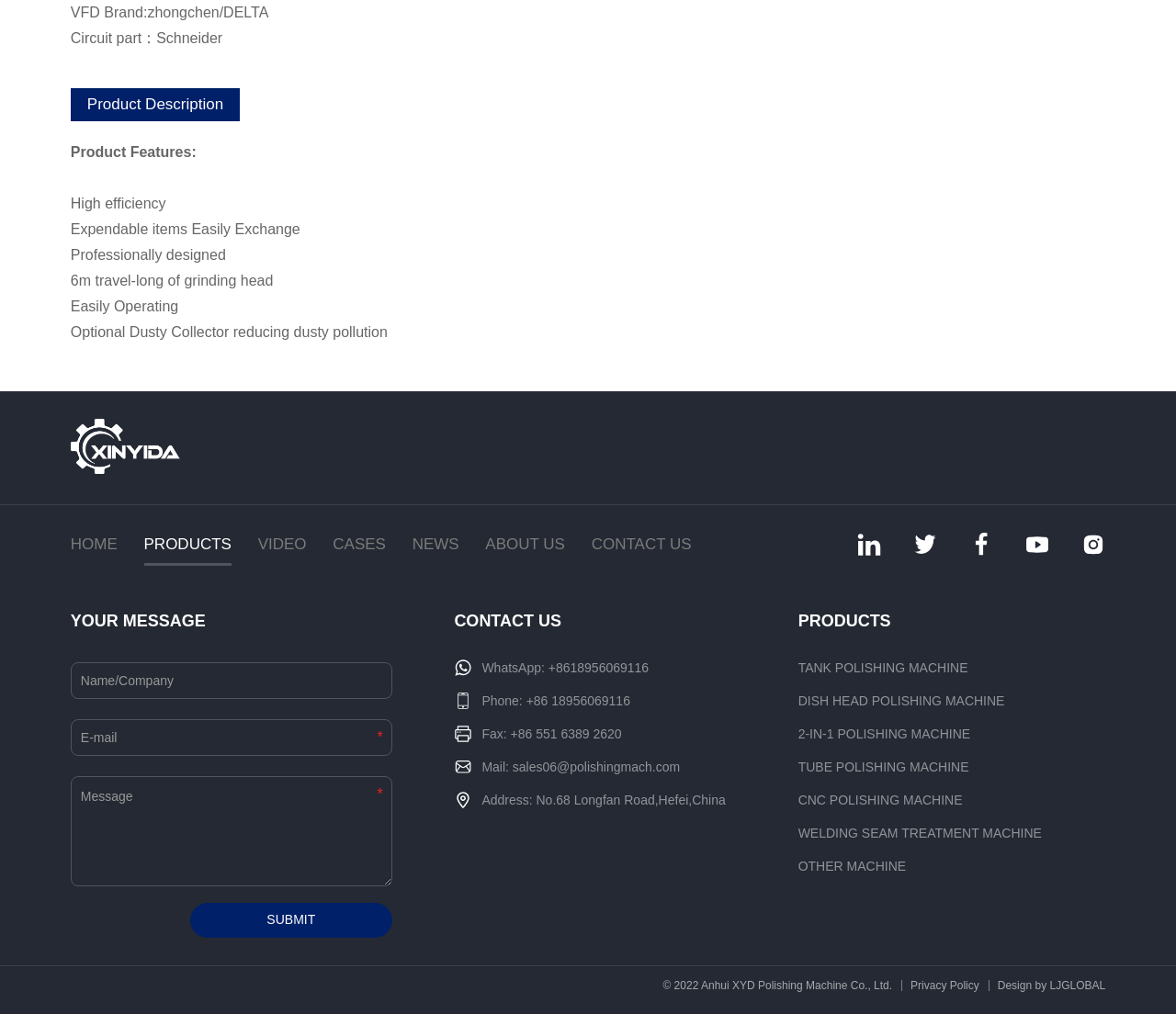Could you specify the bounding box coordinates for the clickable section to complete the following instruction: "Click the 'HOME' link"?

[0.06, 0.517, 0.1, 0.558]